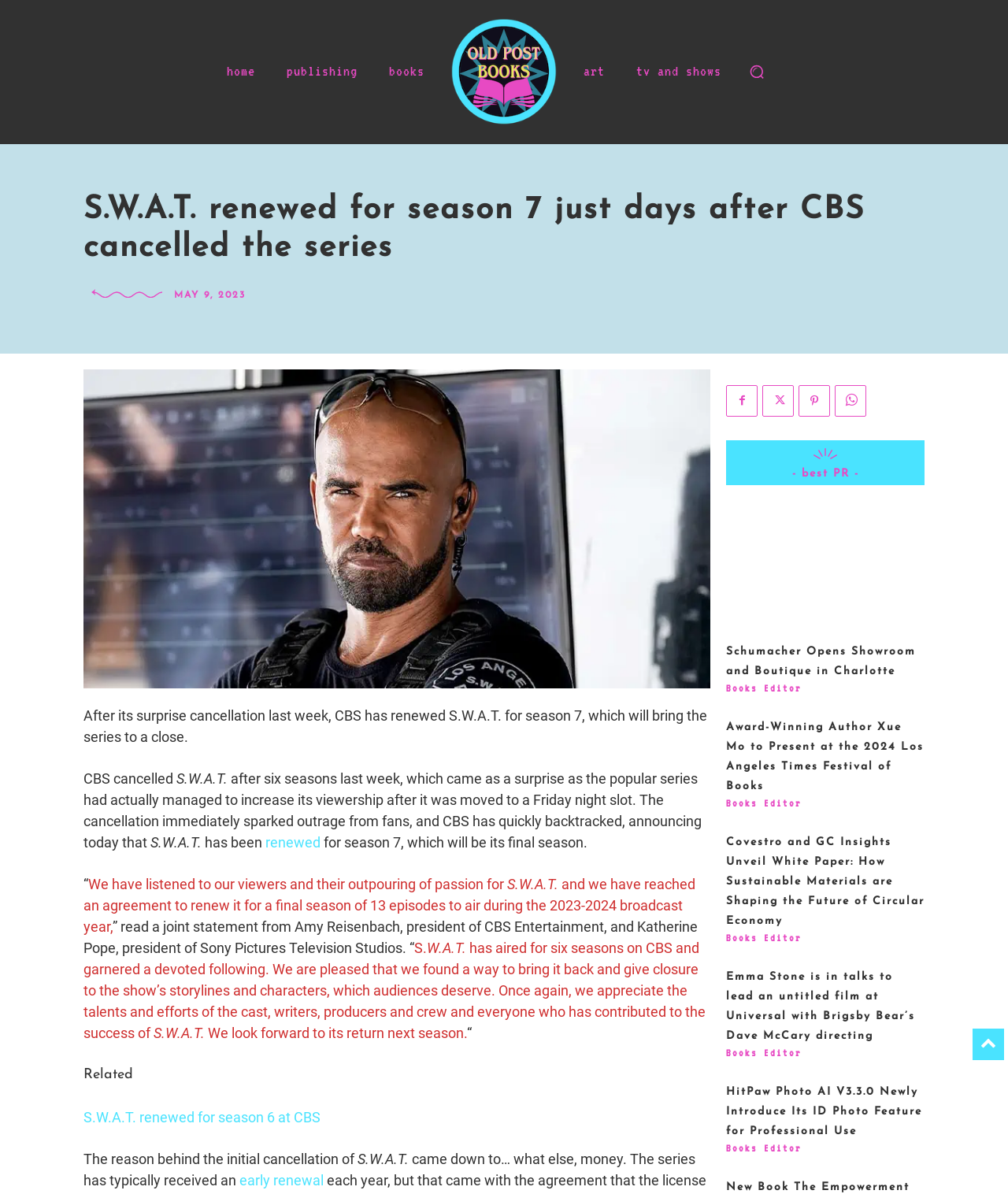Construct a comprehensive caption that outlines the webpage's structure and content.

This webpage appears to be a news article about the TV series S.W.A.T. being renewed for a seventh and final season after its initial cancellation. At the top of the page, there are several links to different categories, including "home", "publishing", "books", "art", "tv and shows", and a search button. Below these links, there is a large heading that reads "S.W.A.T. renewed for season 7 just days after CBS cancelled the series".

The main content of the article is divided into several paragraphs, with a large image of the TV series above the text. The article discusses the surprise cancellation of S.W.A.T. and its subsequent renewal, citing the show's increased viewership and fan outrage as reasons for the reversal. There are several quotes from CBS Entertainment and Sony Pictures Television Studios executives, as well as a statement from the show's cast and crew.

To the right of the main content, there are several links to related articles, including "S.W.A.T. renewed for season 6 at CBS" and other news stories. At the bottom of the page, there are several headings and links to other articles, including "Schumacher Opens Showroom and Boutique in Charlotte", "Award-Winning Author Xue Mo to Present at the 2024 Los Angeles Times Festival of Books", and "Covestro and GC Insights Unveil White Paper: How Sustainable Materials are Shaping the Future of Circular Economy".